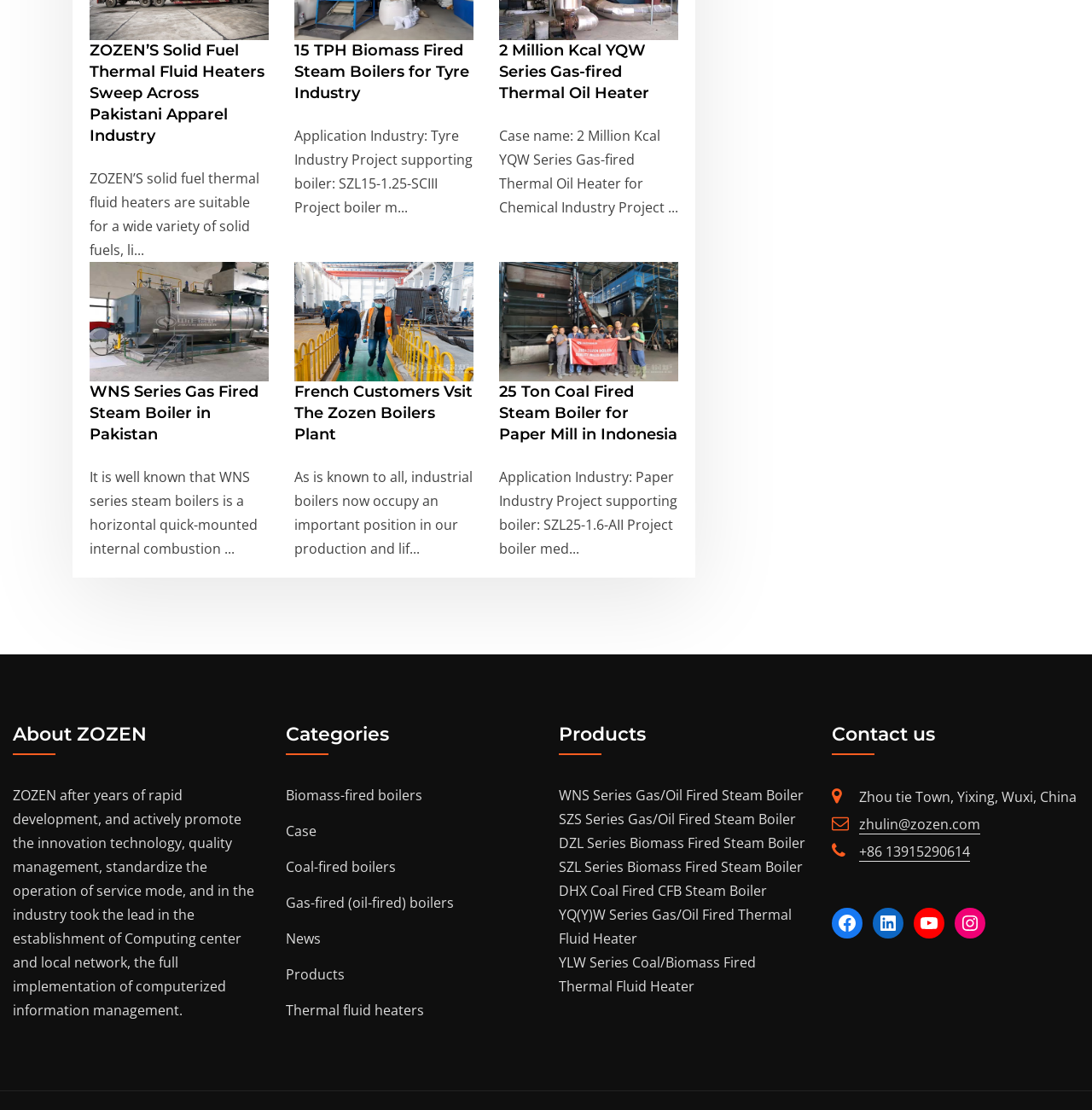What type of boilers are mentioned in the webpage?
Please answer the question with a detailed and comprehensive explanation.

By analyzing the webpage content, I found that the webpage mentions different types of boilers, including Biomass-fired boilers, Coal-fired boilers, and Gas-fired boilers. This information is scattered throughout the webpage, with specific examples and cases mentioned.